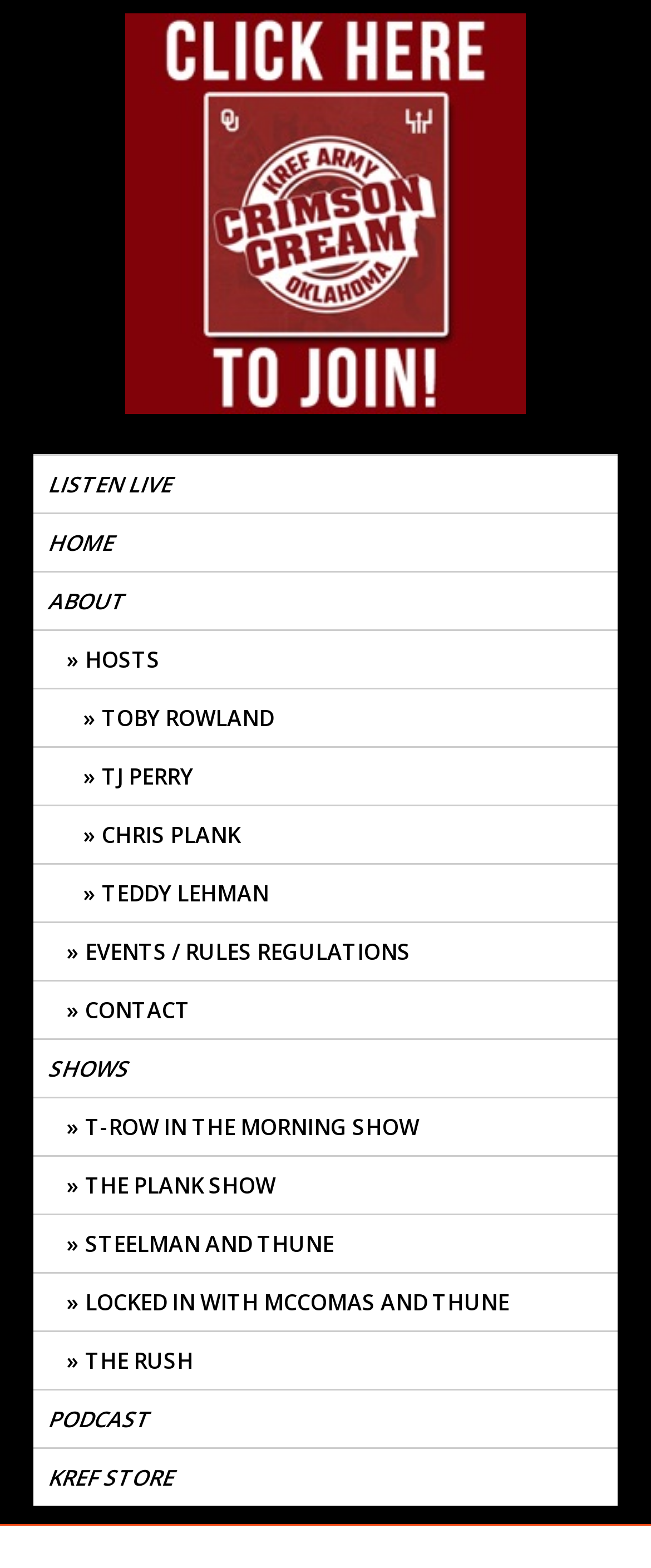Answer with a single word or phrase: 
What is the purpose of the 'Join Now!' button?

To join the KREF Army/Crimson & Cream NIL Campaign